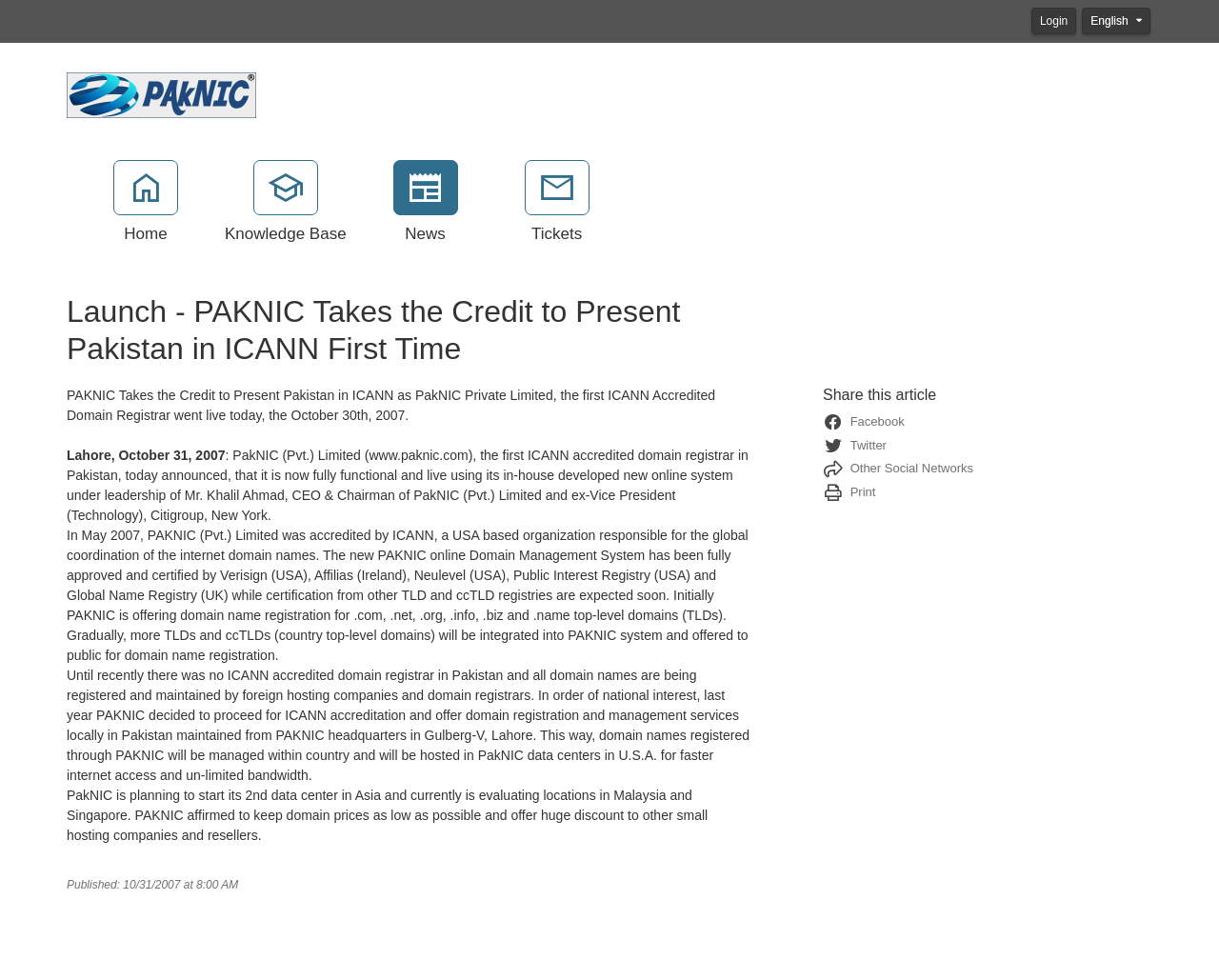Using the webpage screenshot and the element description September 2011, determine the bounding box coordinates. Specify the coordinates in the format (top-left x, top-left y, bottom-right x, bottom-right y) with values ranging from 0 to 1.

None